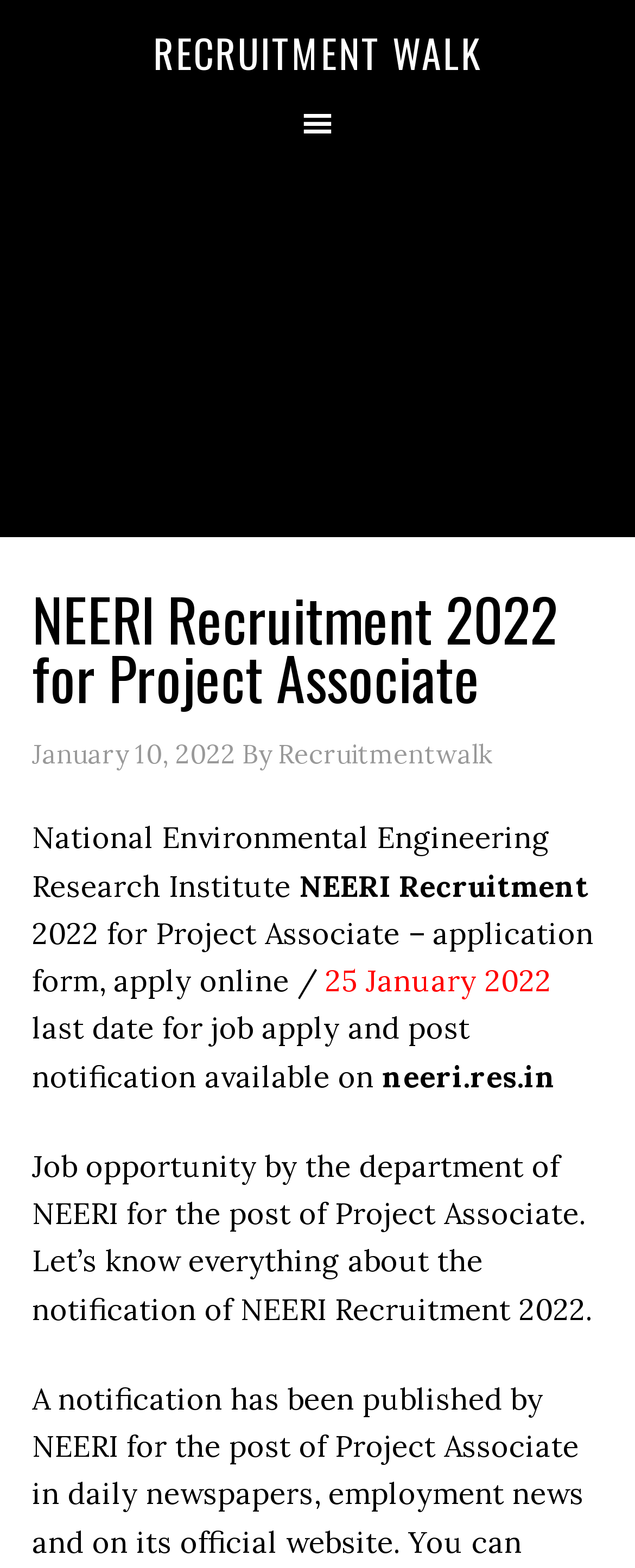What is the last date for job apply?
Using the visual information, reply with a single word or short phrase.

25 January 2022